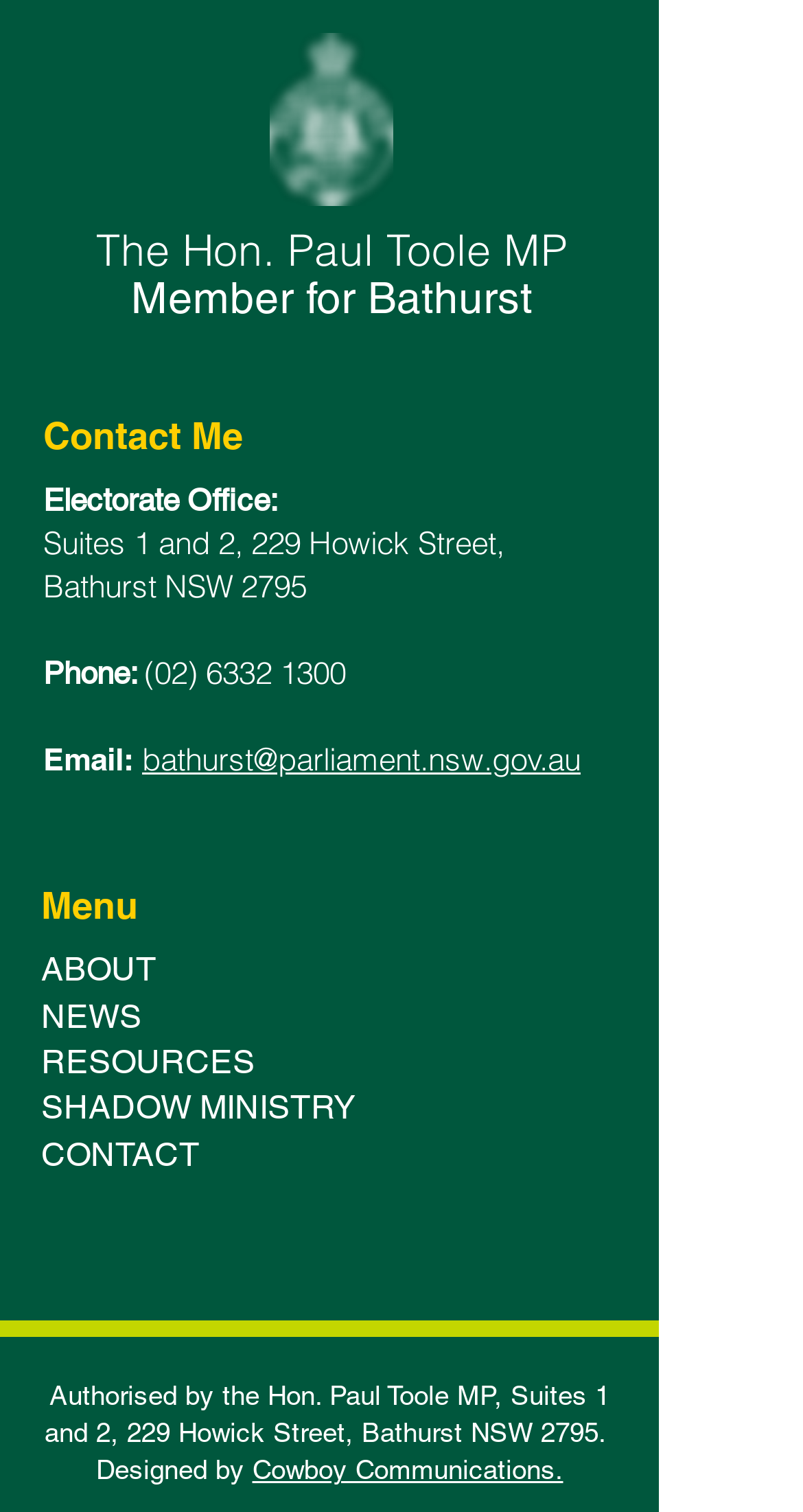Identify the bounding box coordinates of the element that should be clicked to fulfill this task: "go to the resources page". The coordinates should be provided as four float numbers between 0 and 1, i.e., [left, top, right, bottom].

[0.051, 0.689, 0.318, 0.715]